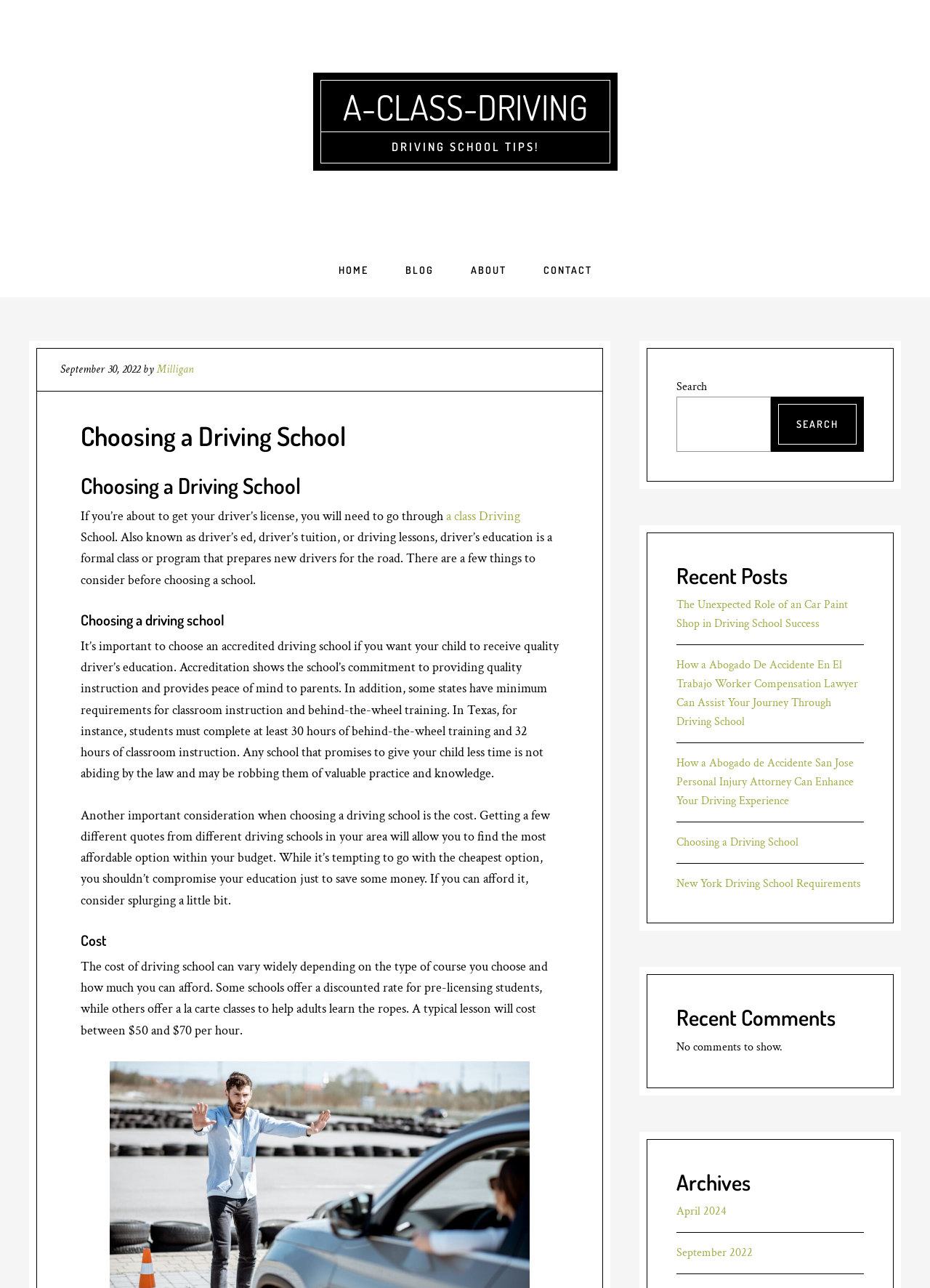Generate a comprehensive description of the contents of the webpage.

The webpage is about choosing a driving school, with the title "Choosing a Driving School" prominently displayed at the top. Below the title, there is a navigation menu with links to "A-CLASS-DRIVING", "HOME", "BLOG", "ABOUT", and "CONTACT". 

On the left side of the page, there is a main content section that starts with a header "Choosing a Driving School" followed by a paragraph of text that explains the importance of choosing a driving school. The text is divided into several sections, each with its own header, including "Choosing a driving school", "Cost", and others. 

The content discusses the factors to consider when choosing a driving school, such as accreditation, cost, and the quality of instruction. There are also several links to other related articles, including "The Unexpected Role of an Car Paint Shop in Driving School Success" and "New York Driving School Requirements".

On the right side of the page, there is a sidebar with several sections, including a search bar, a "Recent Posts" section with links to several articles, a "Recent Comments" section that currently shows no comments, and an "Archives" section with links to April 2024 and September 2022.